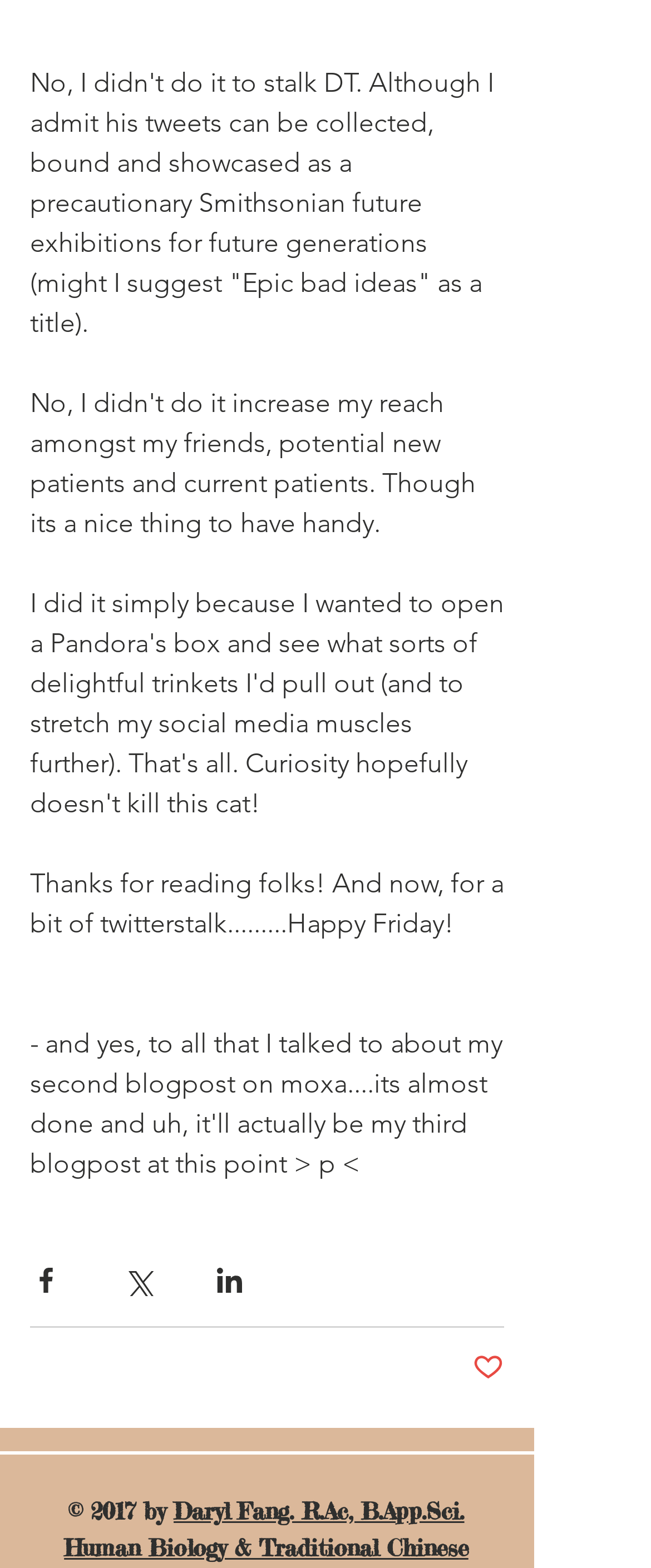Provide a short, one-word or phrase answer to the question below:
How many social media platforms can the post be shared on?

Three